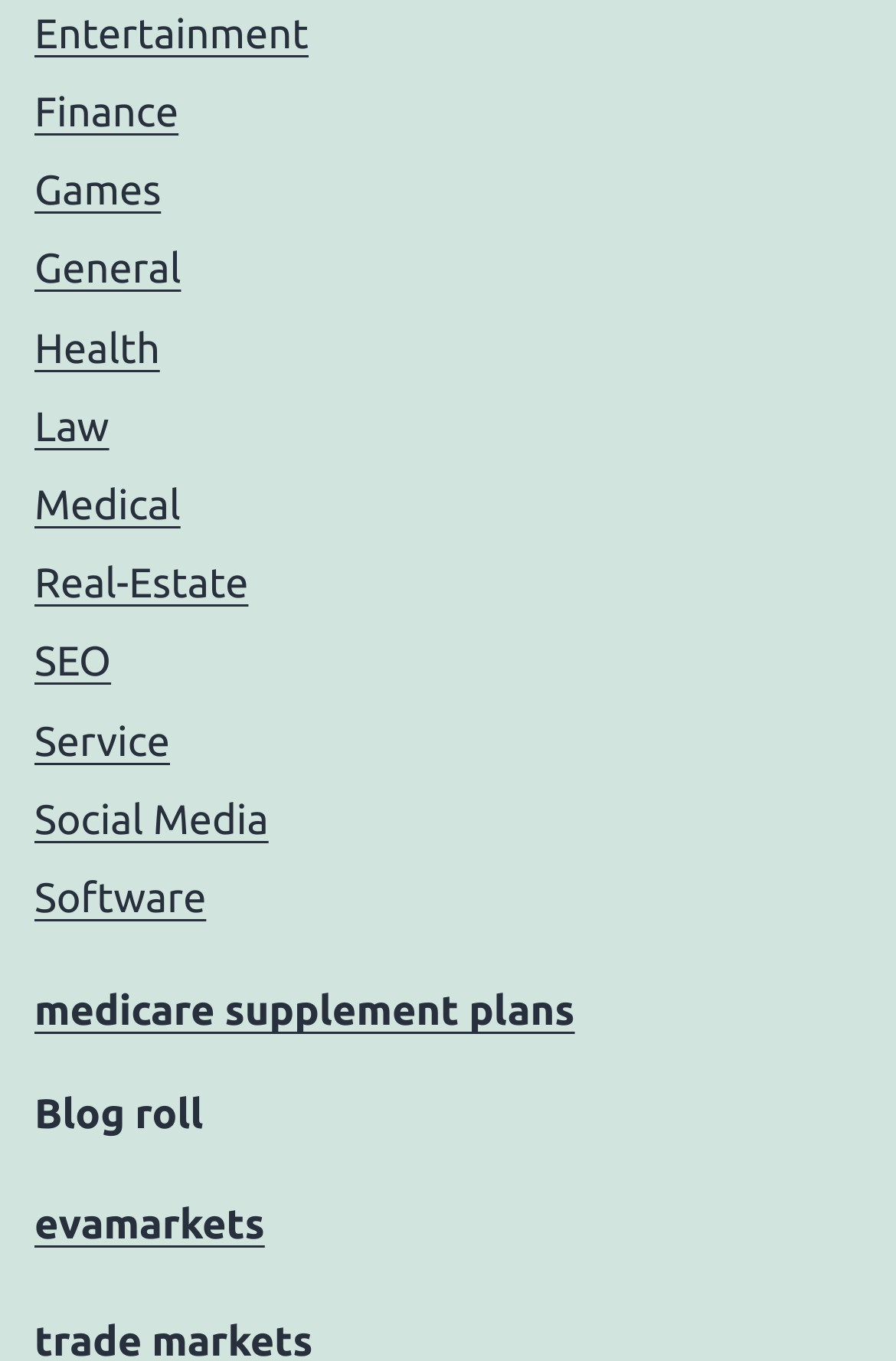Determine the bounding box coordinates of the UI element described by: "Social Media".

[0.038, 0.585, 0.3, 0.619]